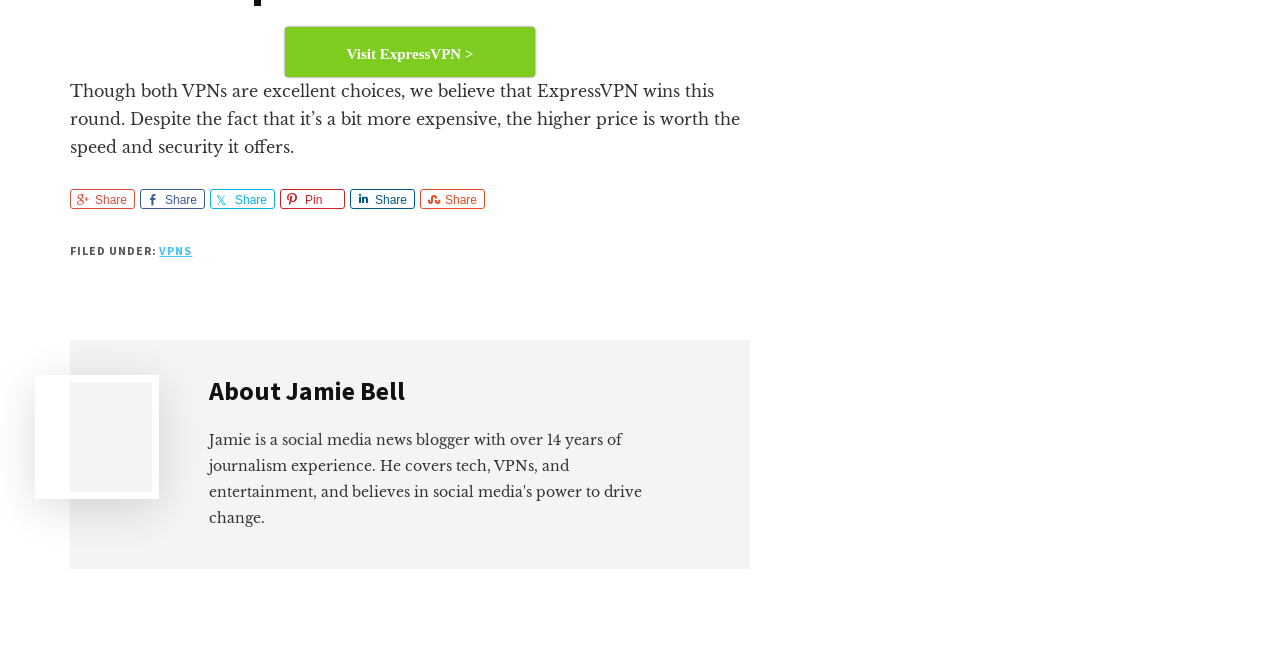Please specify the bounding box coordinates in the format (top-left x, top-left y, bottom-right x, bottom-right y), with values ranging from 0 to 1. Identify the bounding box for the UI component described as follows: Visit ExpressVPN >

[0.223, 0.041, 0.418, 0.119]